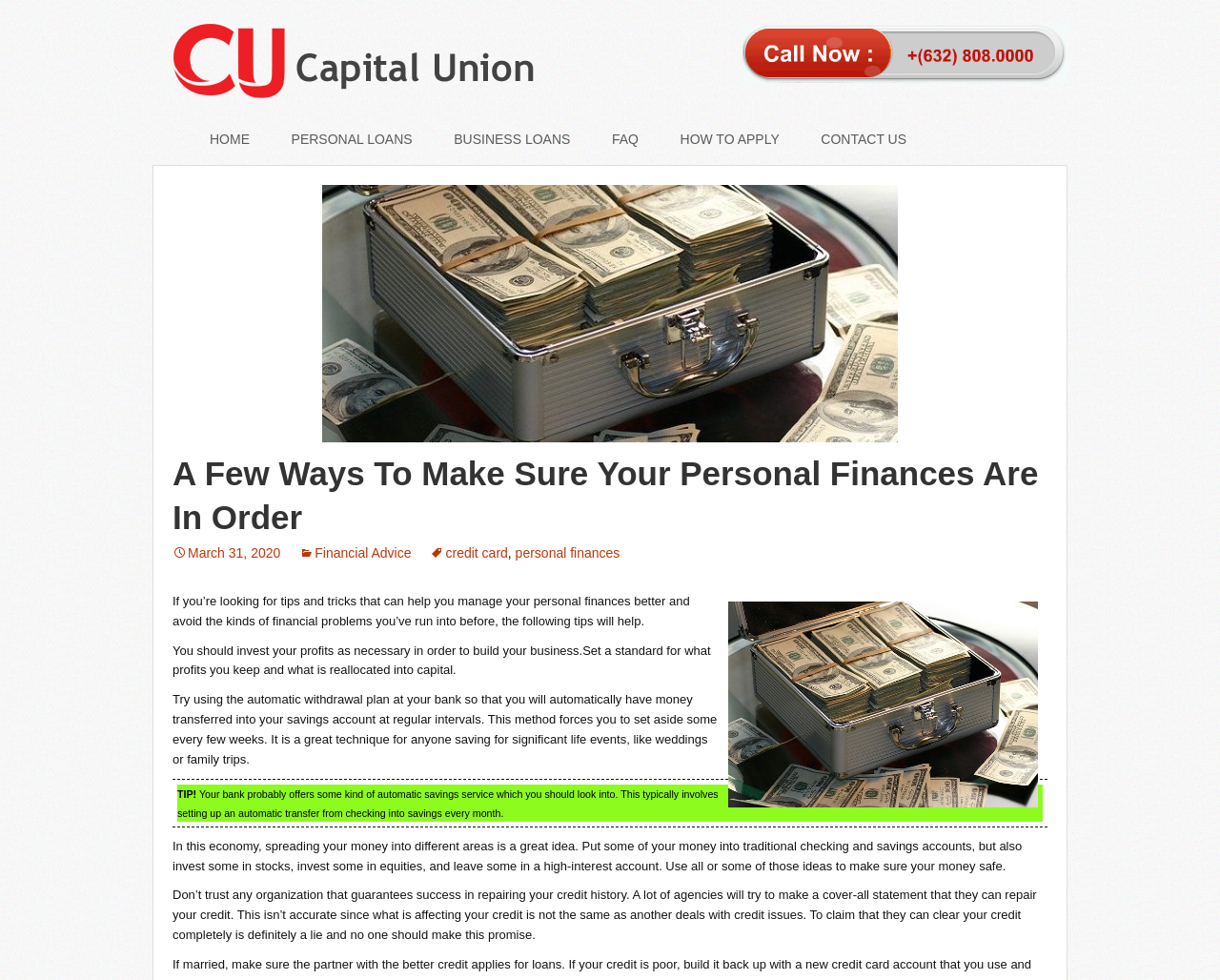Please answer the following question using a single word or phrase: 
How many images are on the webpage?

2